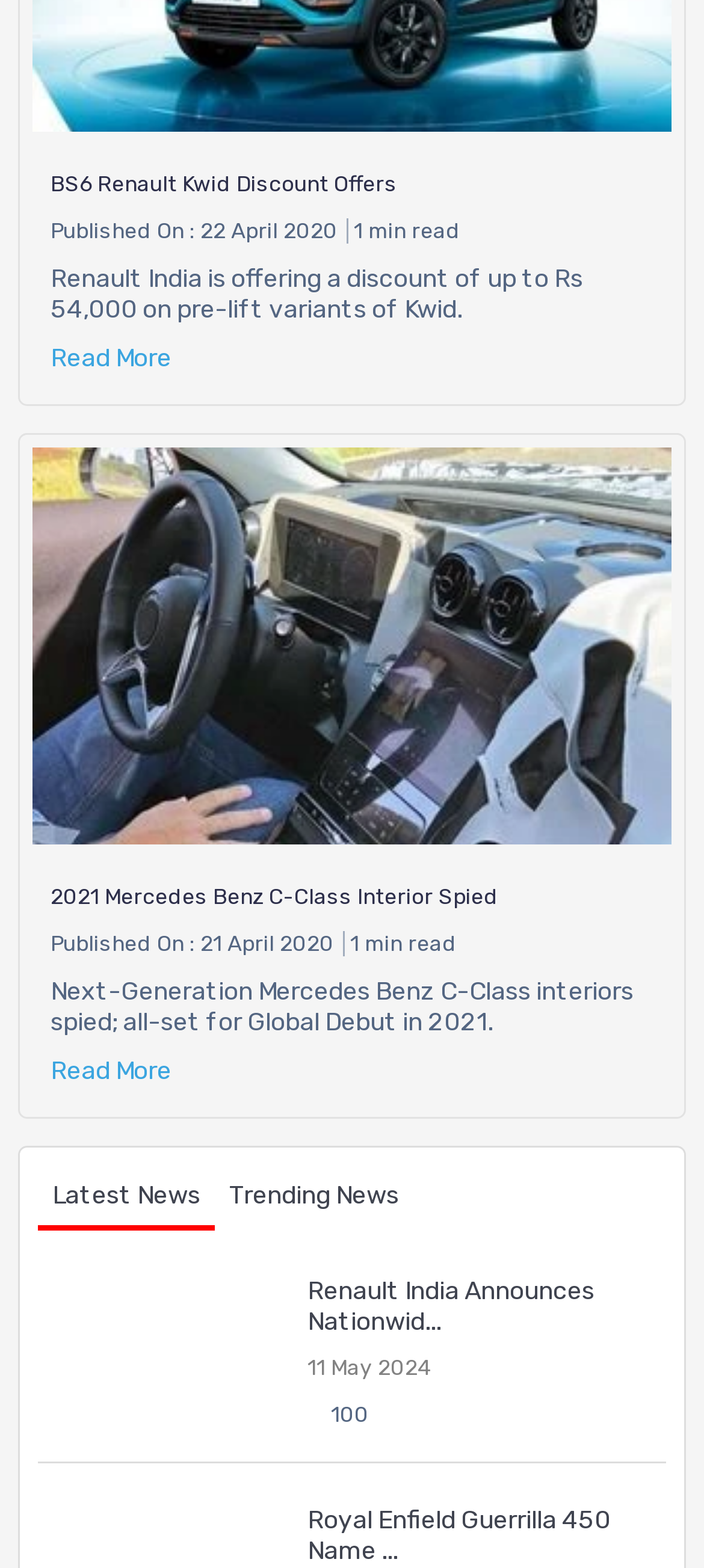Please find the bounding box coordinates of the element that you should click to achieve the following instruction: "Switch to Trending News tab". The coordinates should be presented as four float numbers between 0 and 1: [left, top, right, bottom].

[0.305, 0.744, 0.587, 0.785]